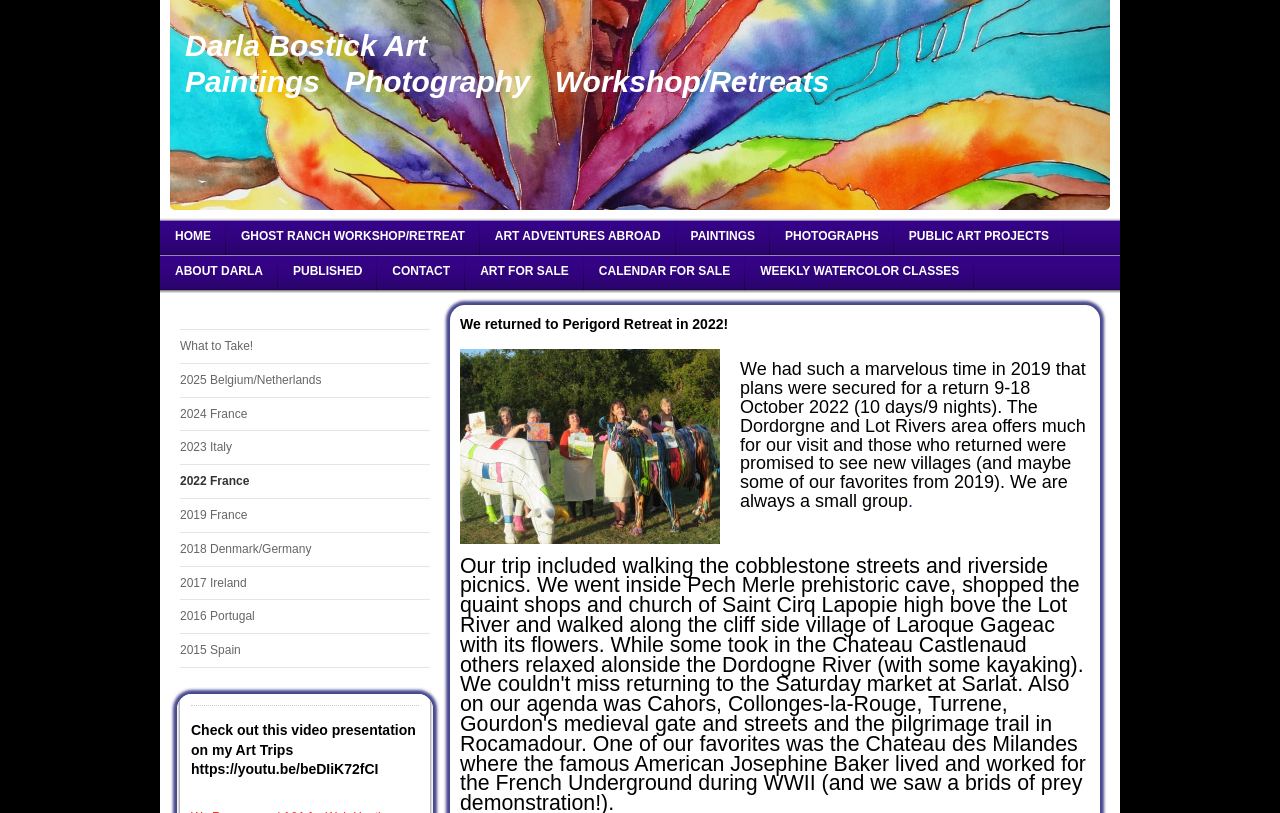Locate the bounding box coordinates of the element that needs to be clicked to carry out the instruction: "Learn about us". The coordinates should be given as four float numbers ranging from 0 to 1, i.e., [left, top, right, bottom].

None